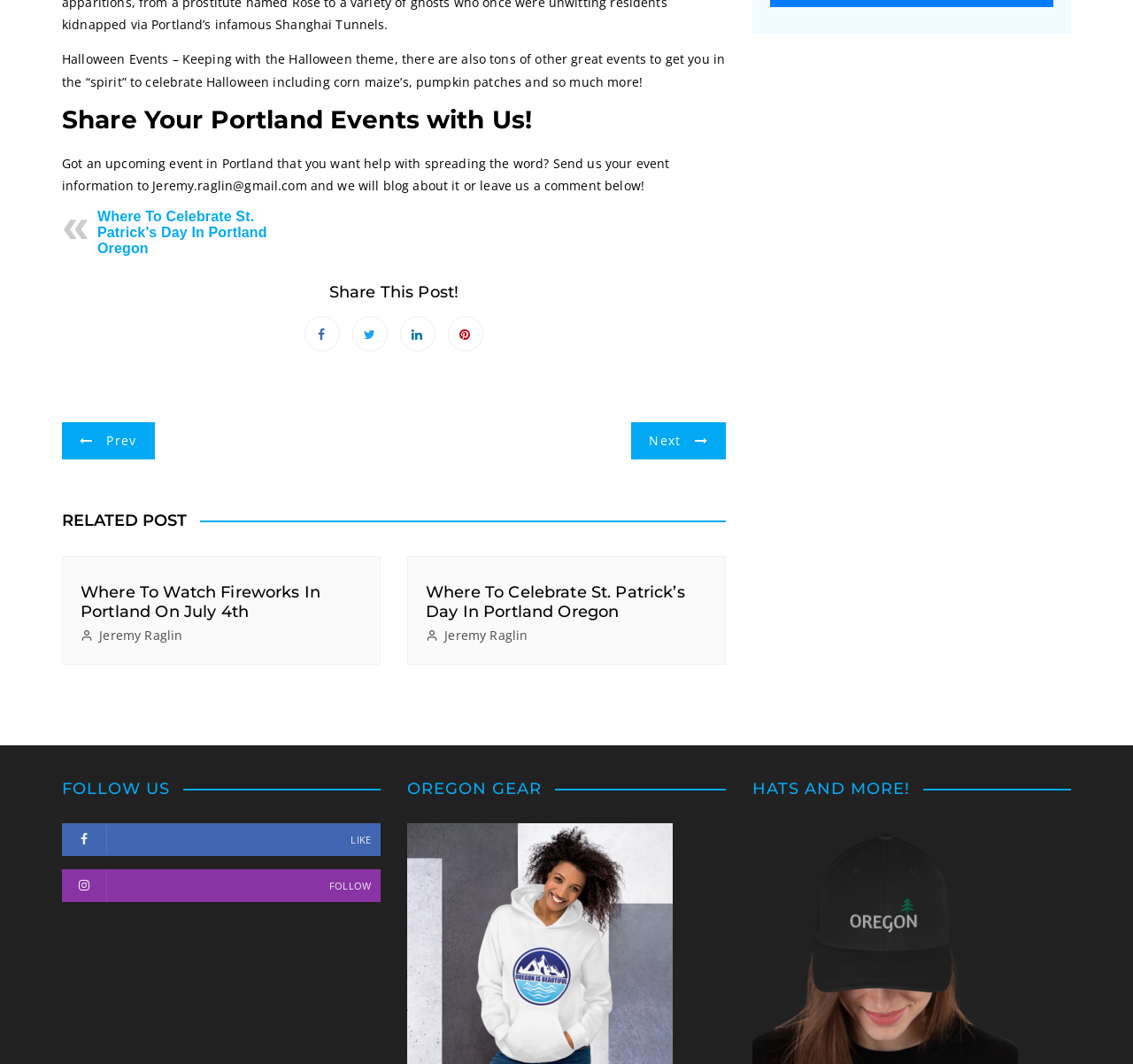Please provide a comprehensive answer to the question based on the screenshot: What type of gear is being promoted?

The webpage is promoting Oregon Gear, as indicated by the heading 'OREGON GEAR' and the link 'Oregon Gear' below it, which suggests that the webpage is promoting or selling gear related to Oregon.